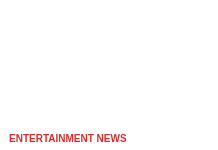What is the topic of discussion in the image?
Answer the question with a thorough and detailed explanation.

The image emphasizes the discussions surrounding diet culture, shedding light on Winfrey's personal experiences and insights that resonate with many in the context of health and wellness.